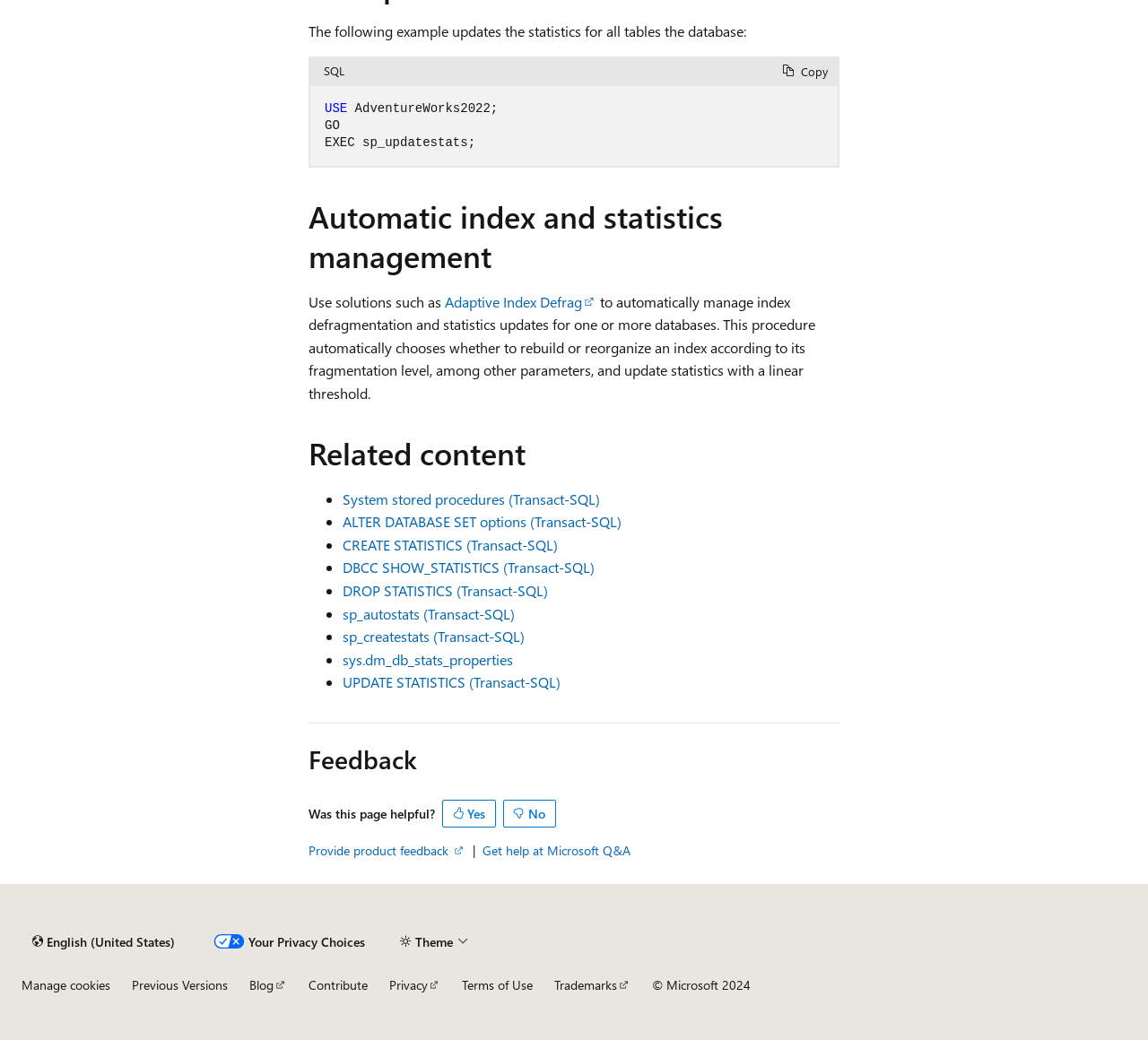Please provide a one-word or phrase answer to the question: 
What is the function of the 'sp_updatestats' command?

Update statistics